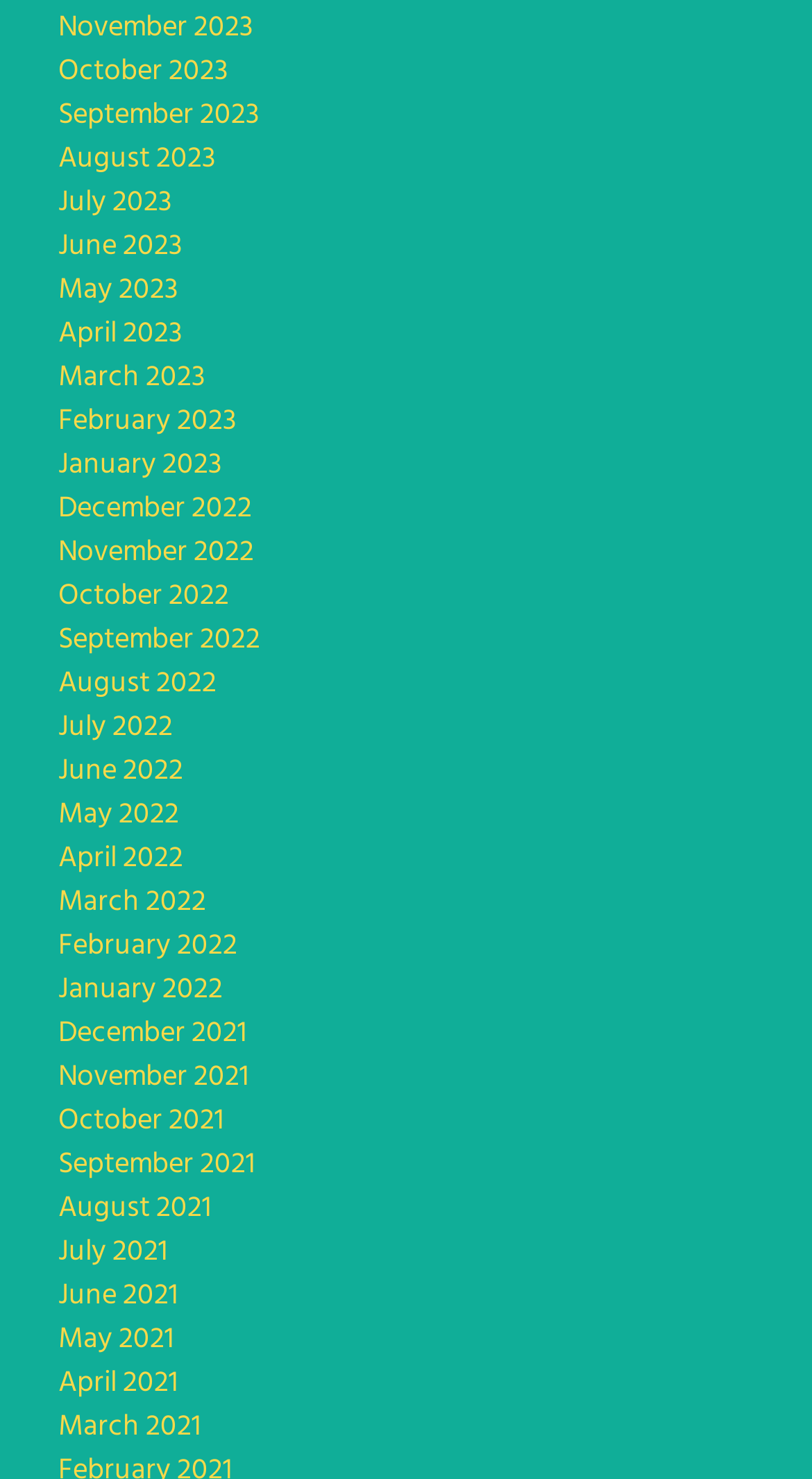Please give a one-word or short phrase response to the following question: 
How many years are represented in the list of months?

3